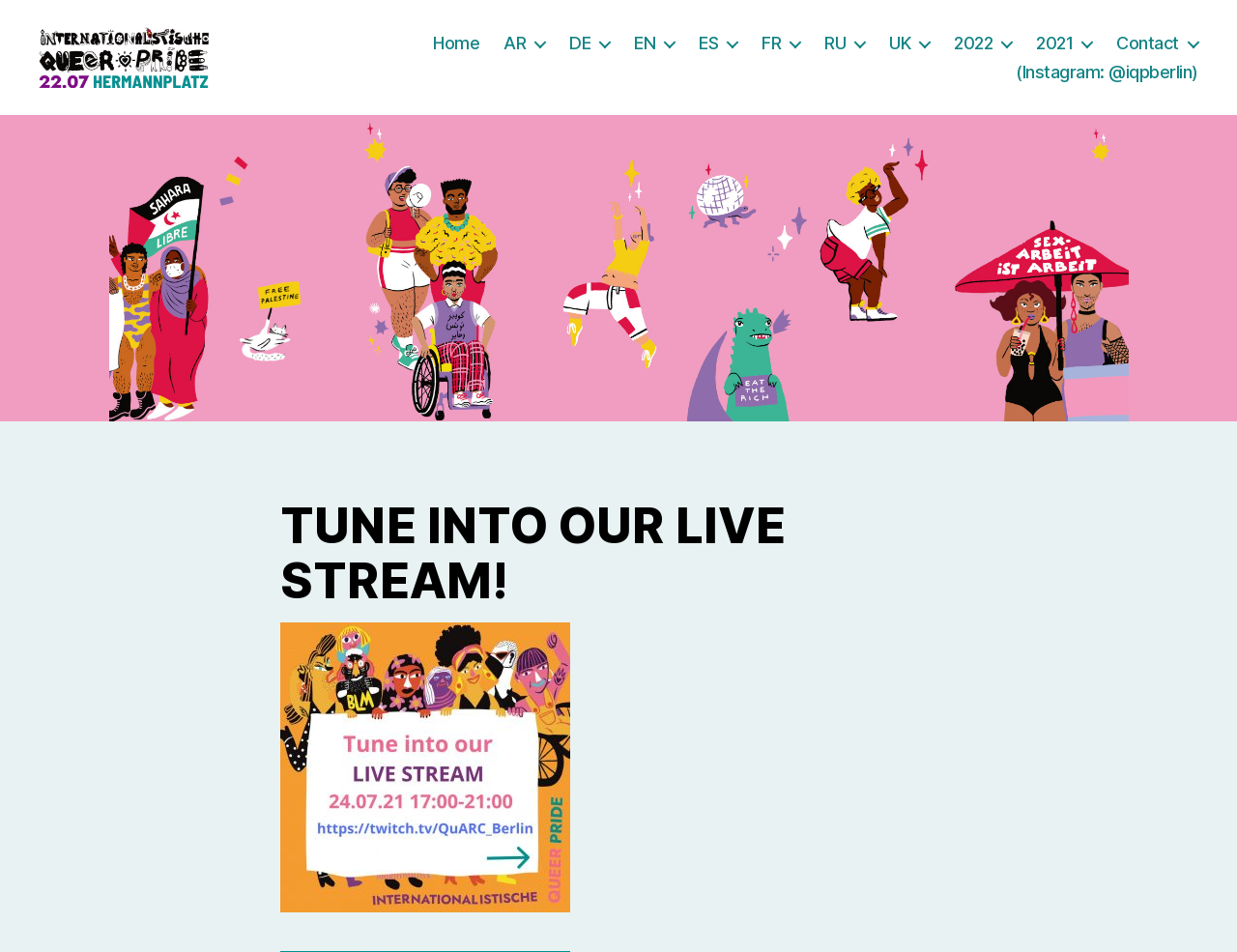Determine the bounding box coordinates for the UI element described. Format the coordinates as (top-left x, top-left y, bottom-right x, bottom-right y) and ensure all values are between 0 and 1. Element description: parent_node: Internationalist Queer Pride Berlin

[0.031, 0.028, 0.215, 0.12]